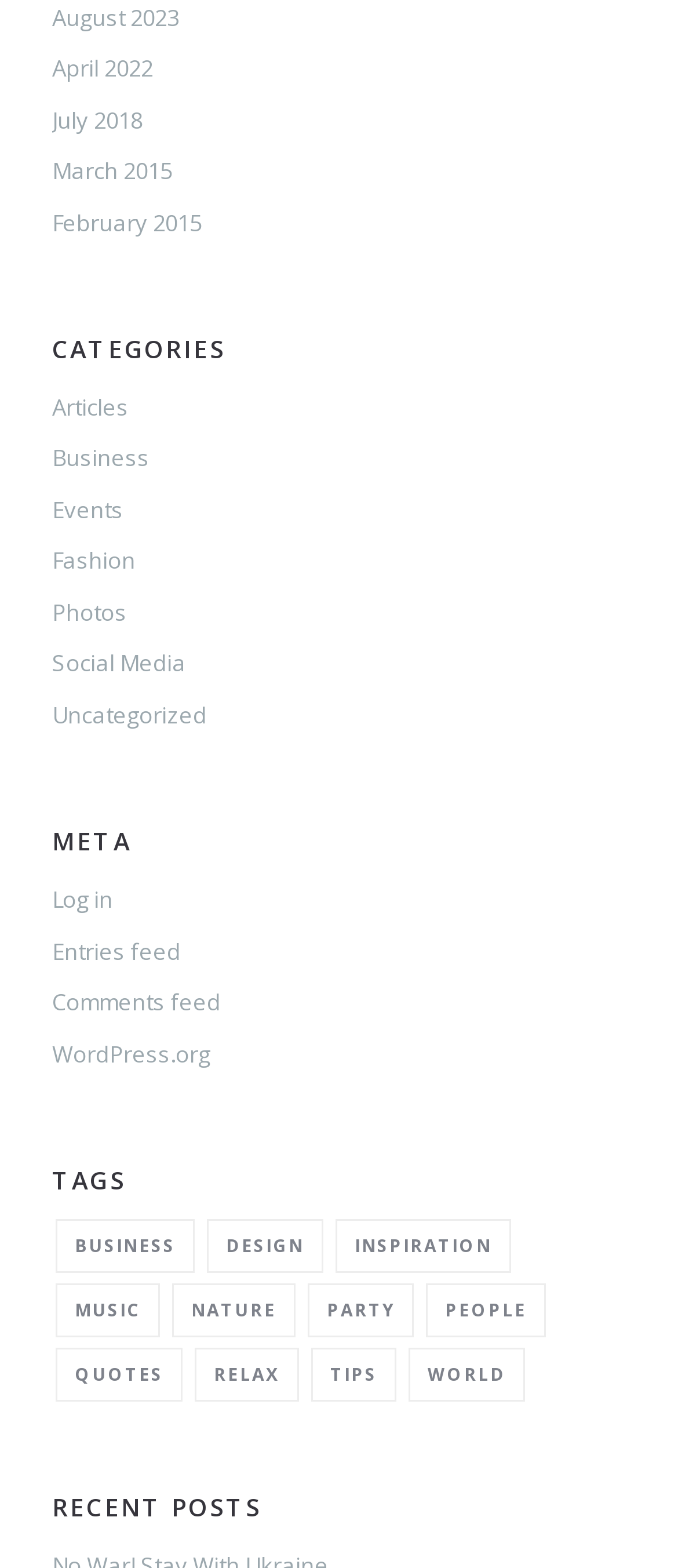Give a concise answer using one word or a phrase to the following question:
What is the last item listed under 'TAGS'?

World